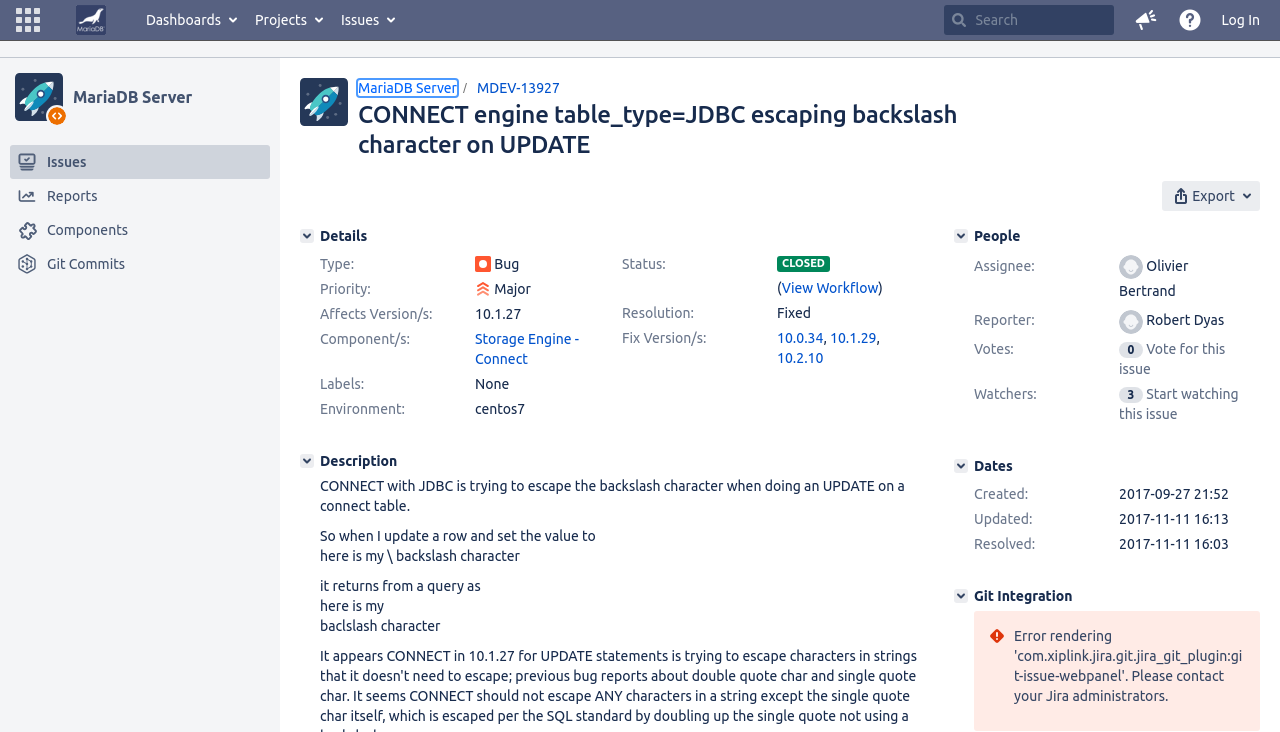Locate the bounding box coordinates of the clickable region to complete the following instruction: "Explore the 'Ikaria Lean Belly Juice' link."

None